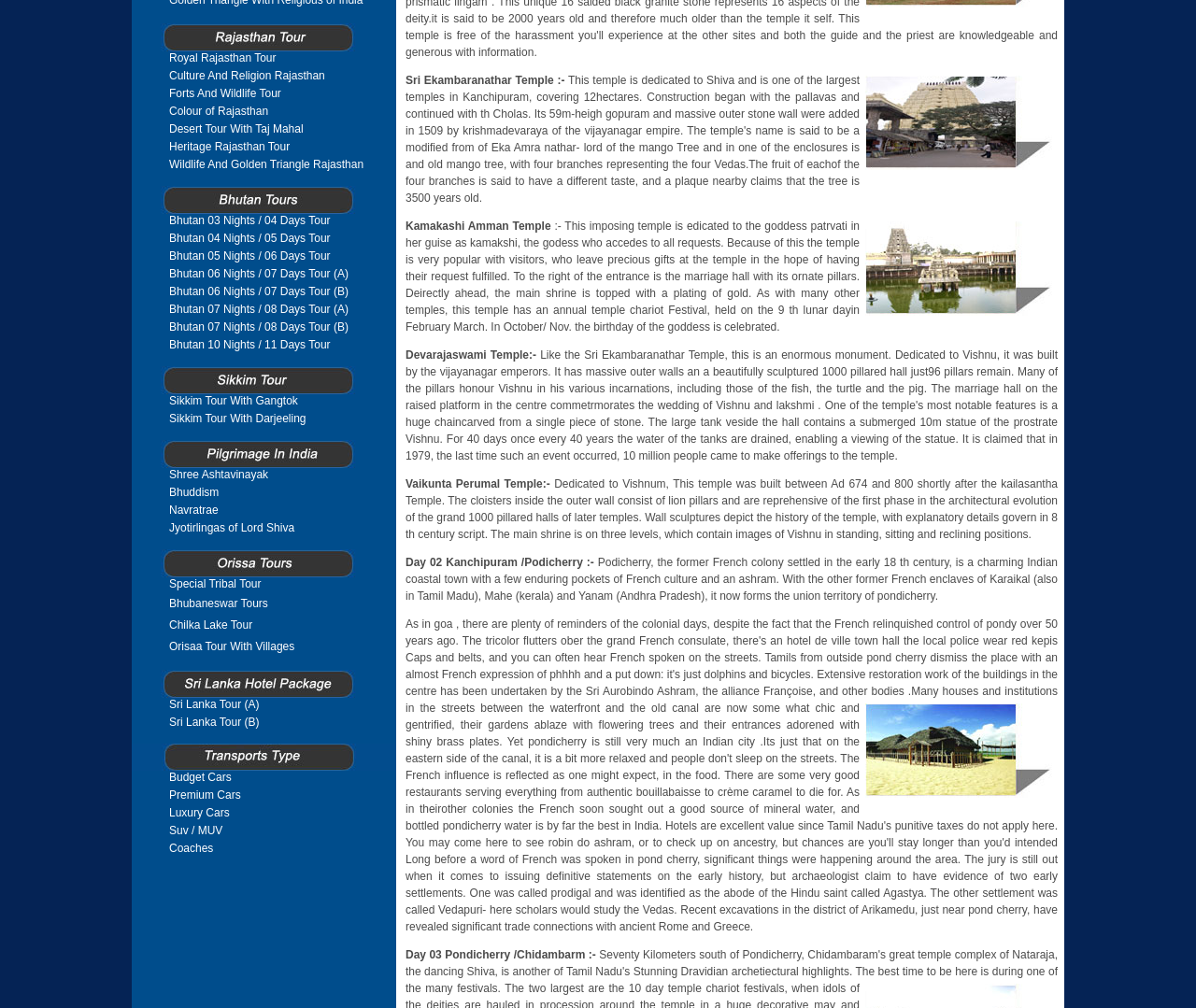Using the description: "Royal Rajasthan Tour", identify the bounding box of the corresponding UI element in the screenshot.

[0.141, 0.051, 0.231, 0.064]